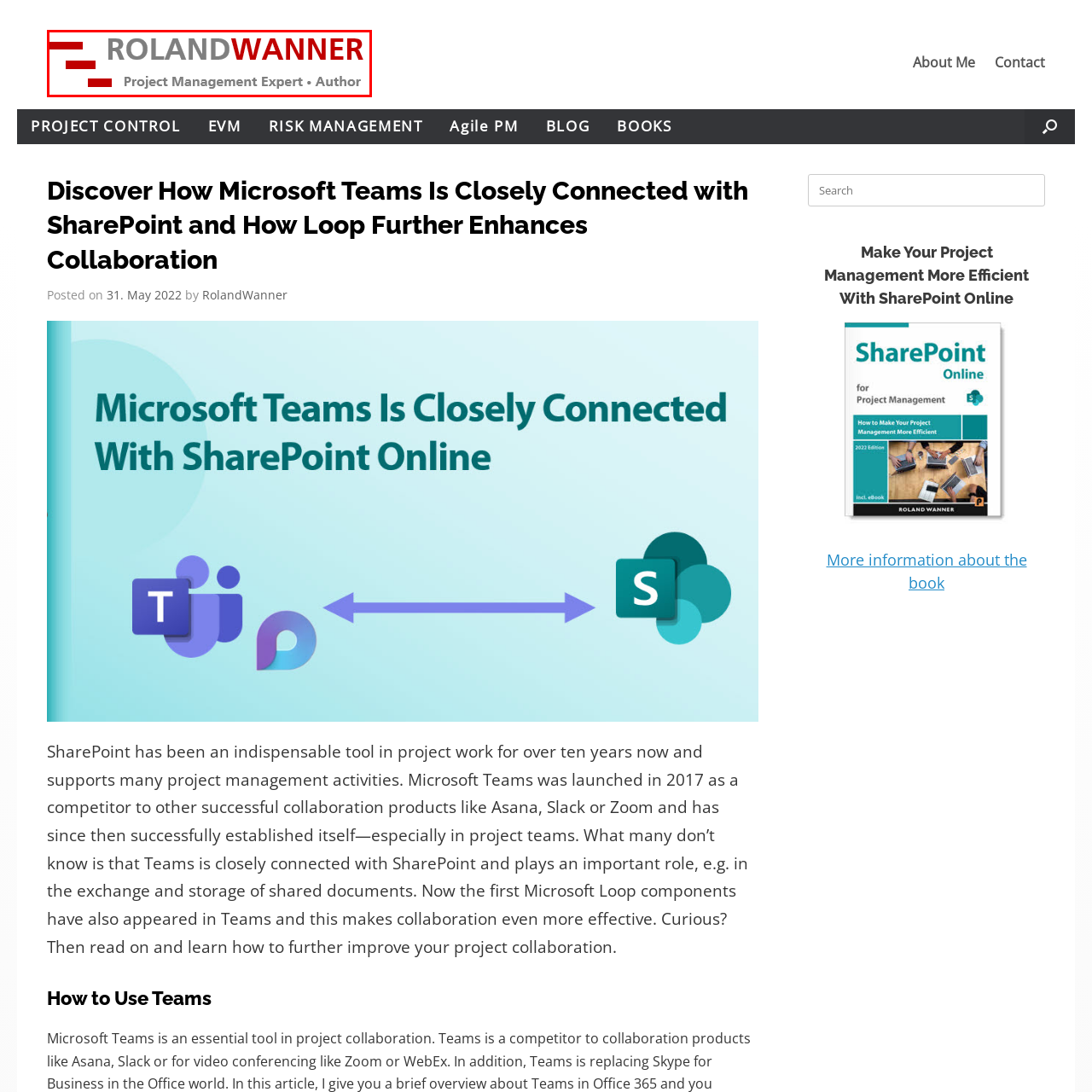Look closely at the image within the red bounding box, What is Roland Wanner's profession? Respond with a single word or short phrase.

Project Management Expert and Author